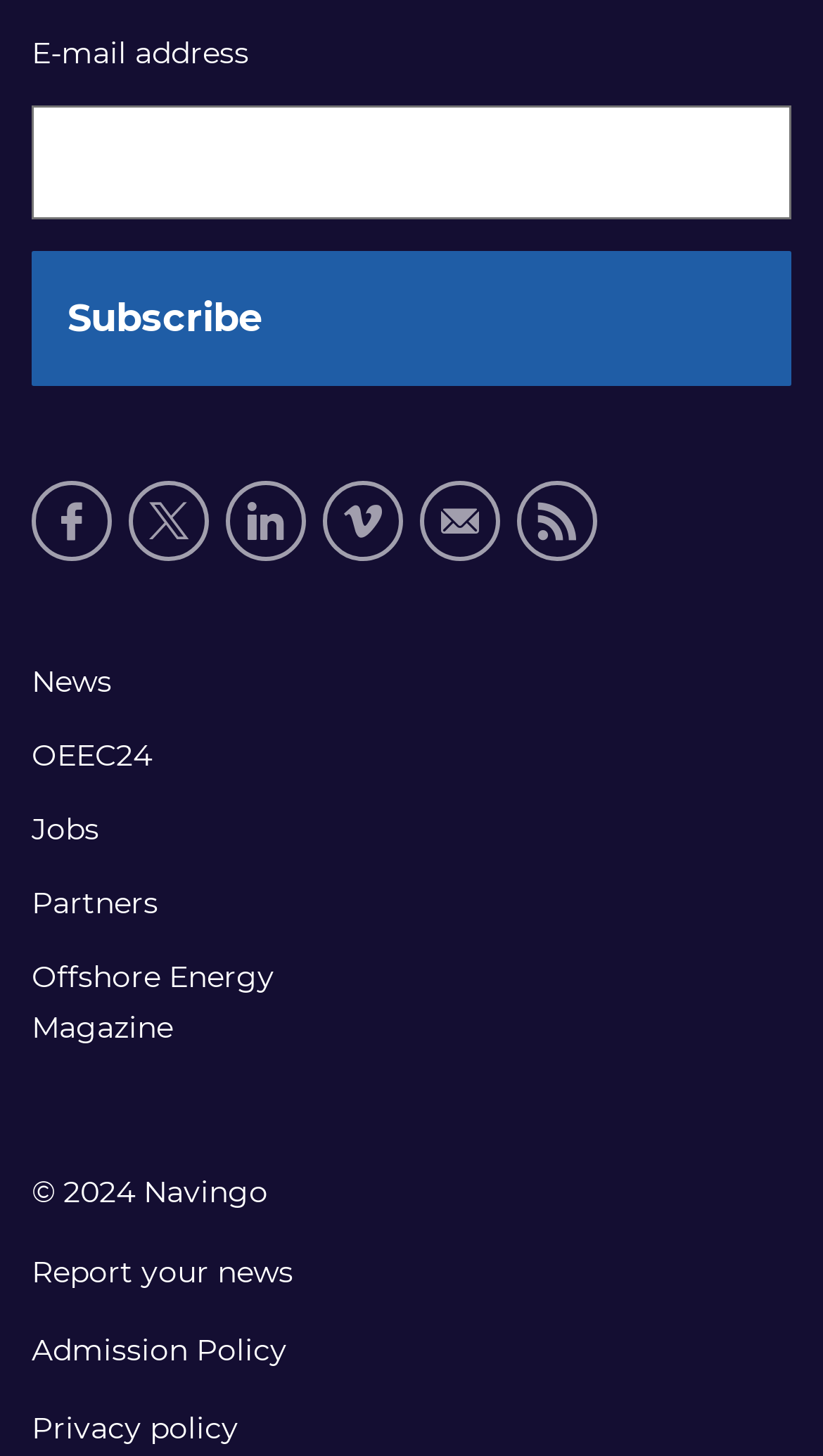Can you pinpoint the bounding box coordinates for the clickable element required for this instruction: "Read news"? The coordinates should be four float numbers between 0 and 1, i.e., [left, top, right, bottom].

[0.038, 0.45, 0.5, 0.485]